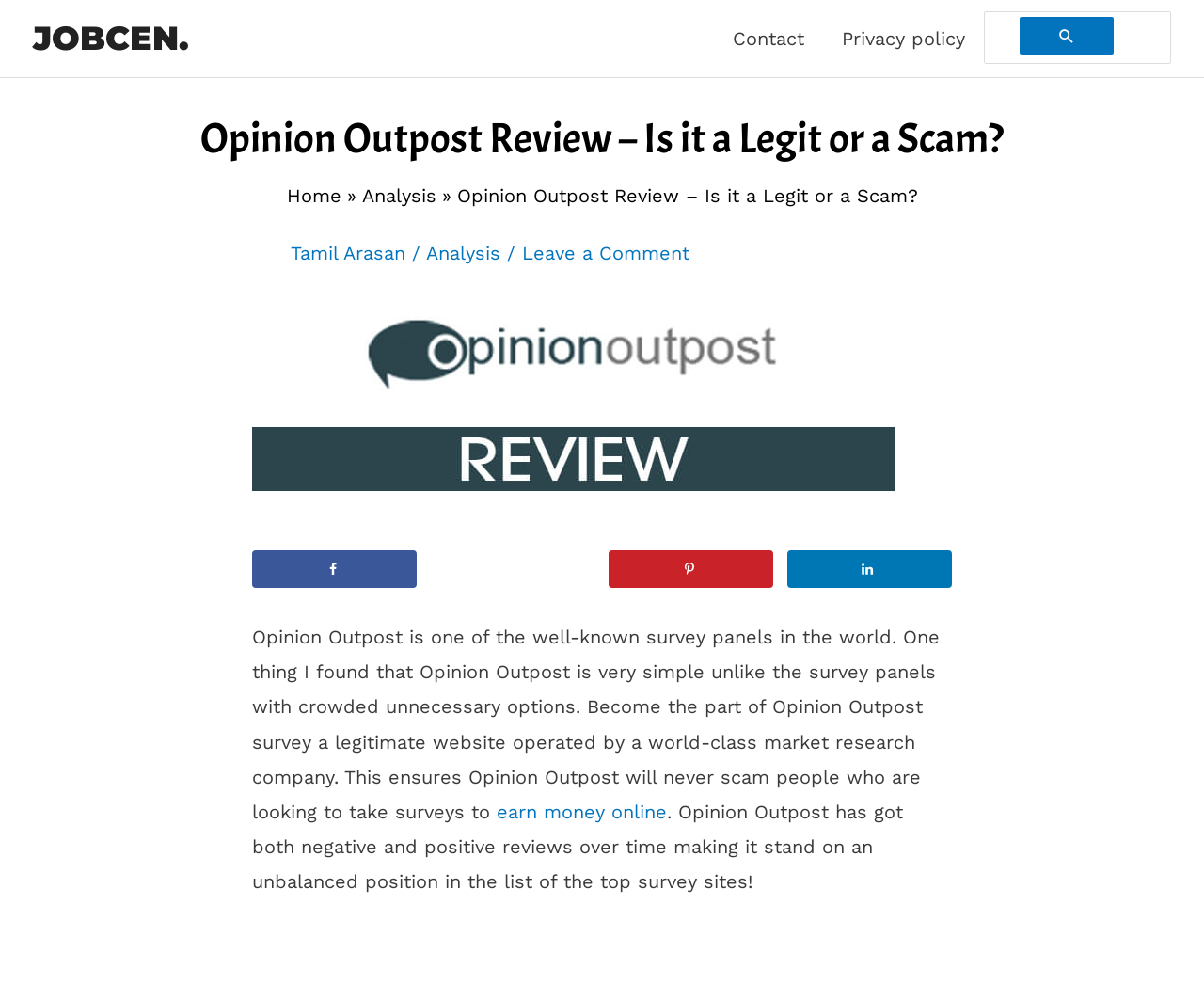What is the name of the survey panel reviewed on this webpage?
Deliver a detailed and extensive answer to the question.

The webpage is reviewing a survey panel, and the name of the panel is mentioned in the heading and the text content of the webpage, which is 'Opinion Outpost'.